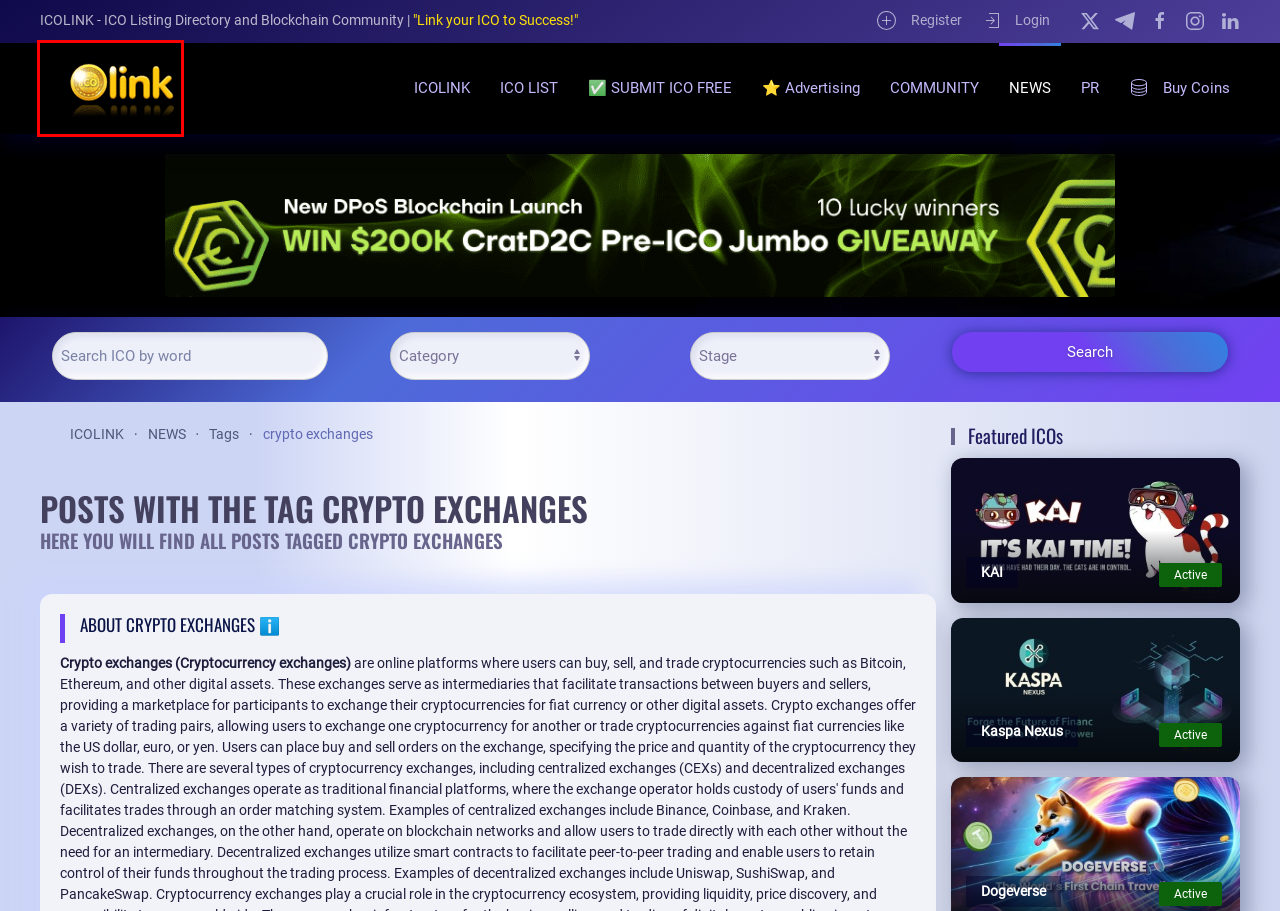Look at the screenshot of a webpage with a red bounding box and select the webpage description that best corresponds to the new page after clicking the element in the red box. Here are the options:
A. crypto community - CRYPTOCURRENCY NEWS - ICOLINK
B. regulatory - CRYPTOCURRENCY NEWS - ICOLINK
C. ICO List: Active and Upcoming ICO - New Crypto Token Sales
D. Vitalik Buterin - CRYPTOCURRENCY NEWS - ICOLINK
E. FTX - CRYPTOCURRENCY NEWS - ICOLINK
F. Jack Dorsey - CRYPTOCURRENCY NEWS - ICOLINK
G. Mike Belshe - CRYPTOCURRENCY NEWS - ICOLINK
H. - CRYPTOCURRENCY NEWS - ICOLINK

C